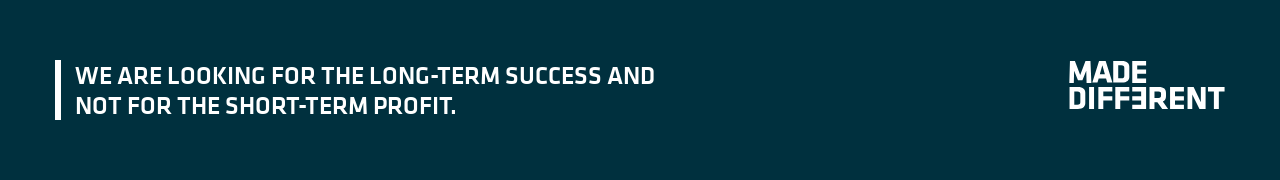What is the focus of BEUMER Group?
Analyze the screenshot and provide a detailed answer to the question.

The motivational quote emphasizes the company's focus on long-term success over short-term profit, indicating that BEUMER Group prioritizes sustainable growth over immediate gains.